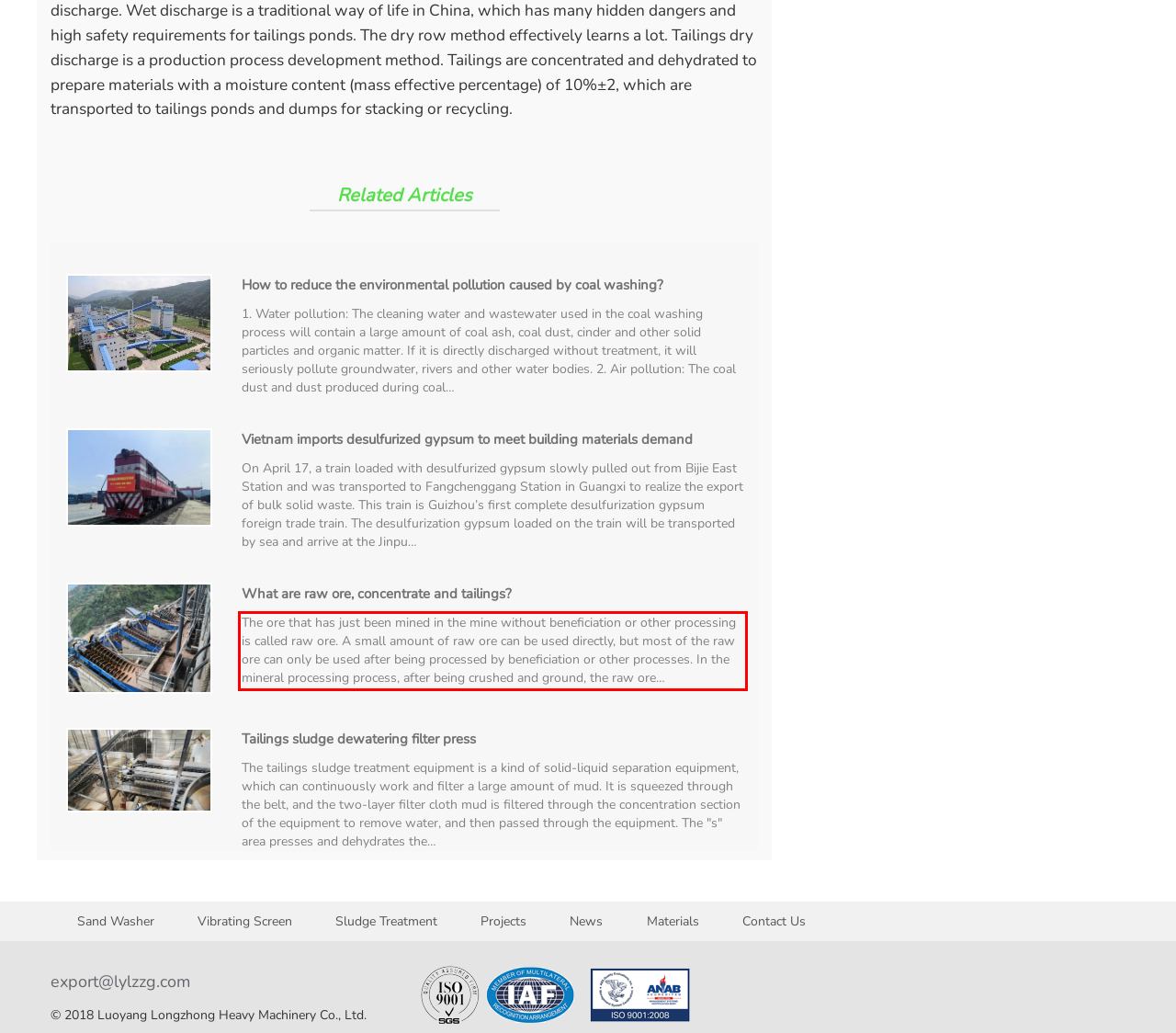Look at the webpage screenshot and recognize the text inside the red bounding box.

The ore that has just been mined in the mine without beneficiation or other processing is called raw ore. A small amount of raw ore can be used directly, but most of the raw ore can only be used after being processed by beneficiation or other processes. In the mineral processing process, after being crushed and ground, the raw ore…